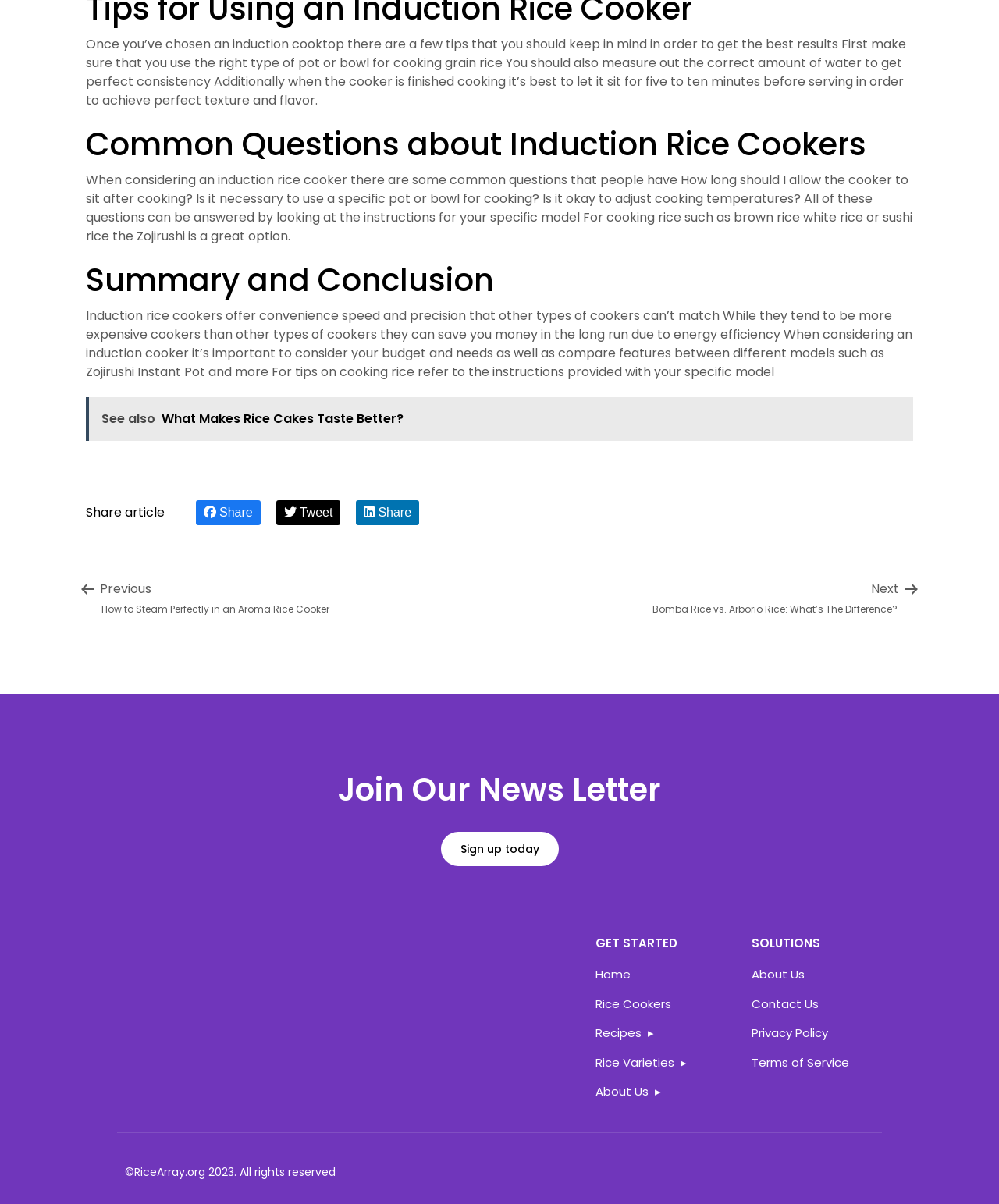Please determine the bounding box coordinates of the section I need to click to accomplish this instruction: "Click on 'See also What Makes Rice Cakes Taste Better?'".

[0.086, 0.33, 0.914, 0.366]